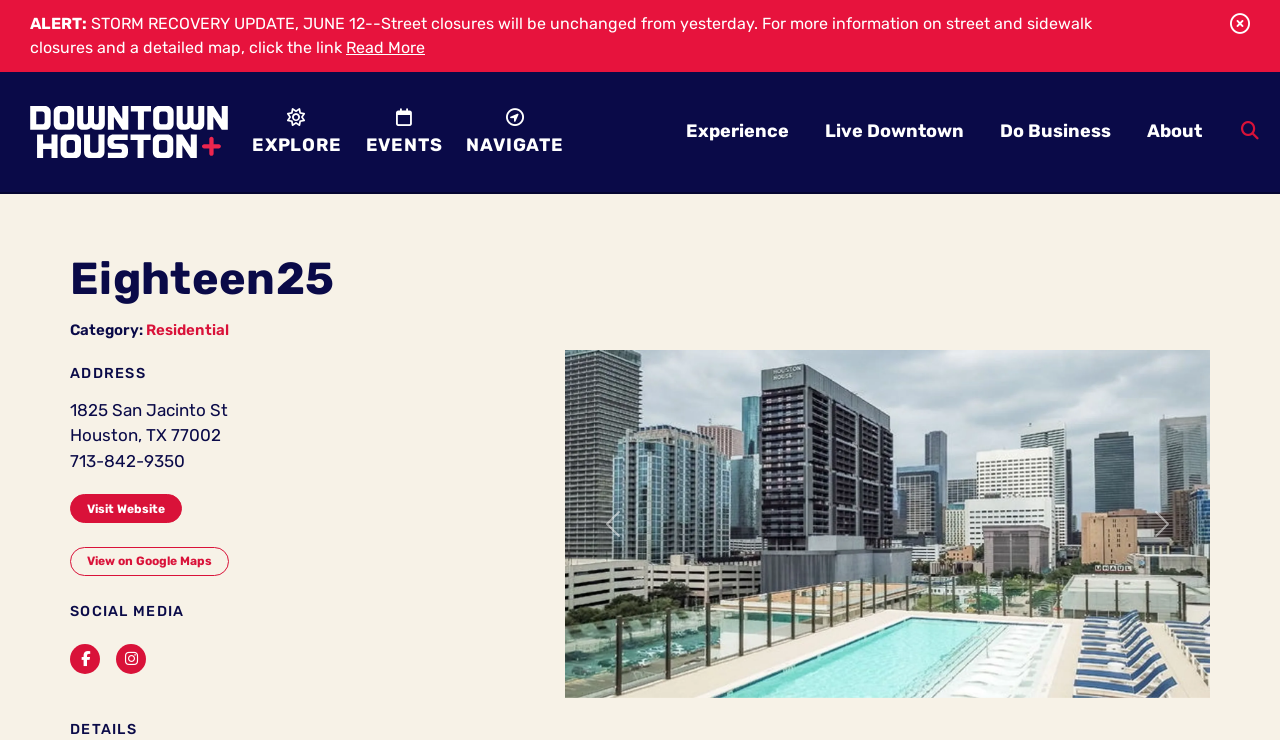What is the phone number of Eighteen25?
Answer the question with as much detail as you can, using the image as a reference.

The phone number of Eighteen25 is mentioned in the webpage under the 'ADDRESS' heading, which is '713-842-9350'.